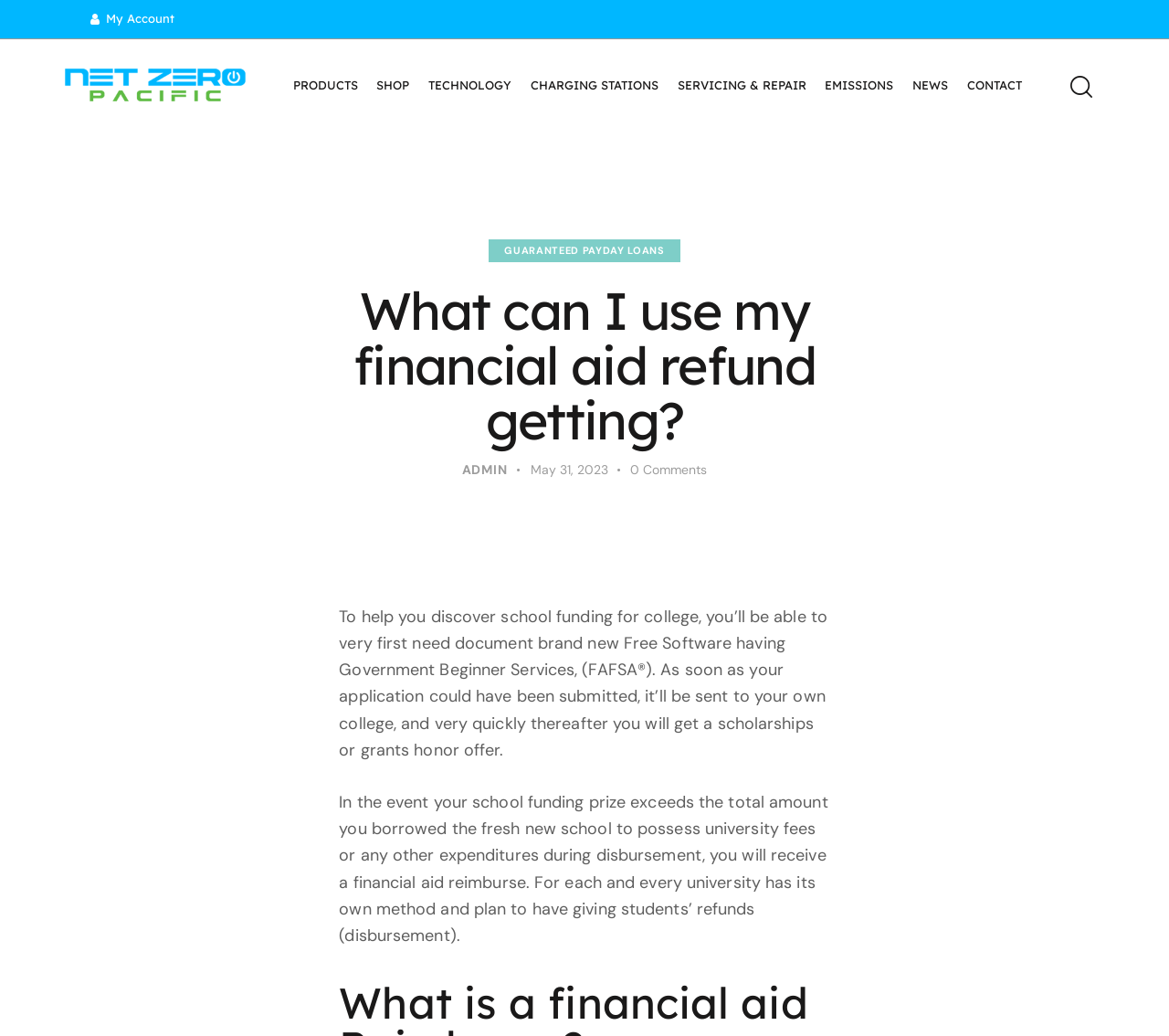Generate a comprehensive description of the contents of the webpage.

The webpage appears to be an informational article about using financial aid refunds. At the top, there is a navigation menu with links to "My Account", "Net-Zero Pacific", "PRODUCTS", "SHOP", "TECHNOLOGY", "CHARGING STATIONS", "SERVICING & REPAIR", "EMISSIONS", "NEWS", and "CONTACT". The "Net-Zero Pacific" link has an accompanying image.

Below the navigation menu, there is a heading that reads "What can I use my financial aid refund getting?" followed by a brief introduction to the topic. The introduction explains that to discover school funding for college, one needs to document the Free Application for Federal Student Aid (FAFSA) and then receive a scholarship or grant award offer from their college.

To the right of the introduction, there are two links: "GUARANTEED PAYDAY LOANS" and "ADMIN ". Below these links, there is a date "May 31, 2023" and a link to "0Comments".

The main content of the article is divided into two paragraphs. The first paragraph explains that if the financial aid award exceeds the amount borrowed for university fees or other expenses, the student will receive a financial aid refund. The second paragraph mentions that each university has its own method and plan for disbursing refunds to students.